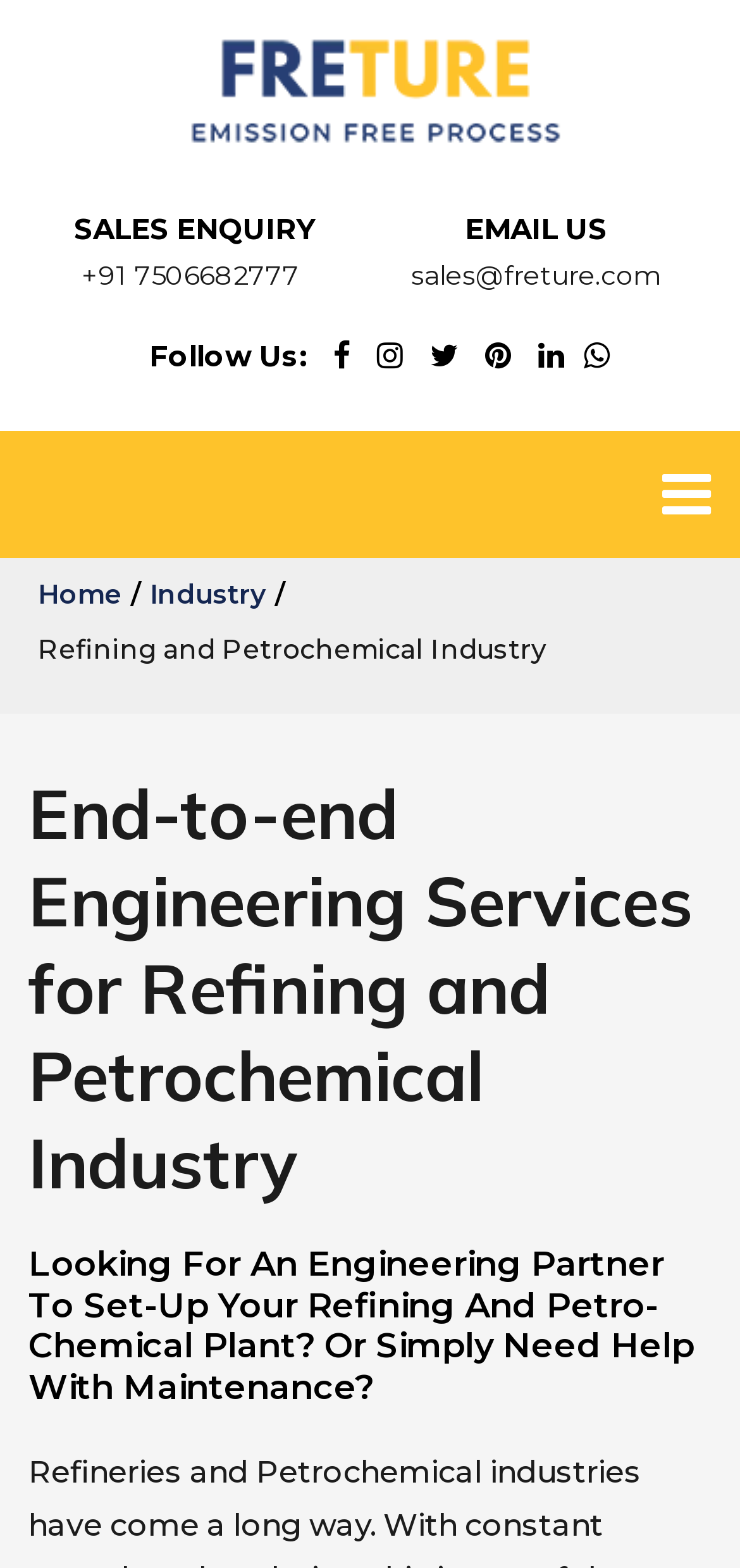What is the company's phone number?
Refer to the image and give a detailed answer to the question.

I found the phone number by looking at the top section of the webpage, where the company's contact information is displayed. The phone number is listed as '+91 7506682777'.